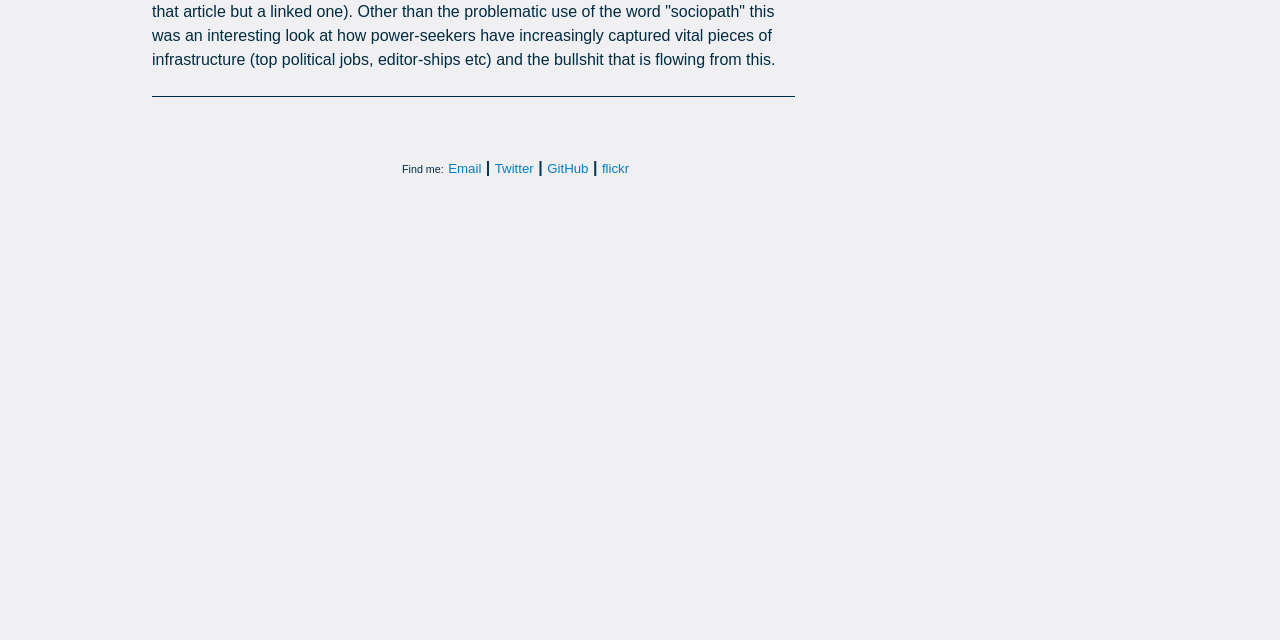Given the description GitHub, predict the bounding box coordinates of the UI element. Ensure the coordinates are in the format (top-left x, top-left y, bottom-right x, bottom-right y) and all values are between 0 and 1.

[0.427, 0.252, 0.46, 0.275]